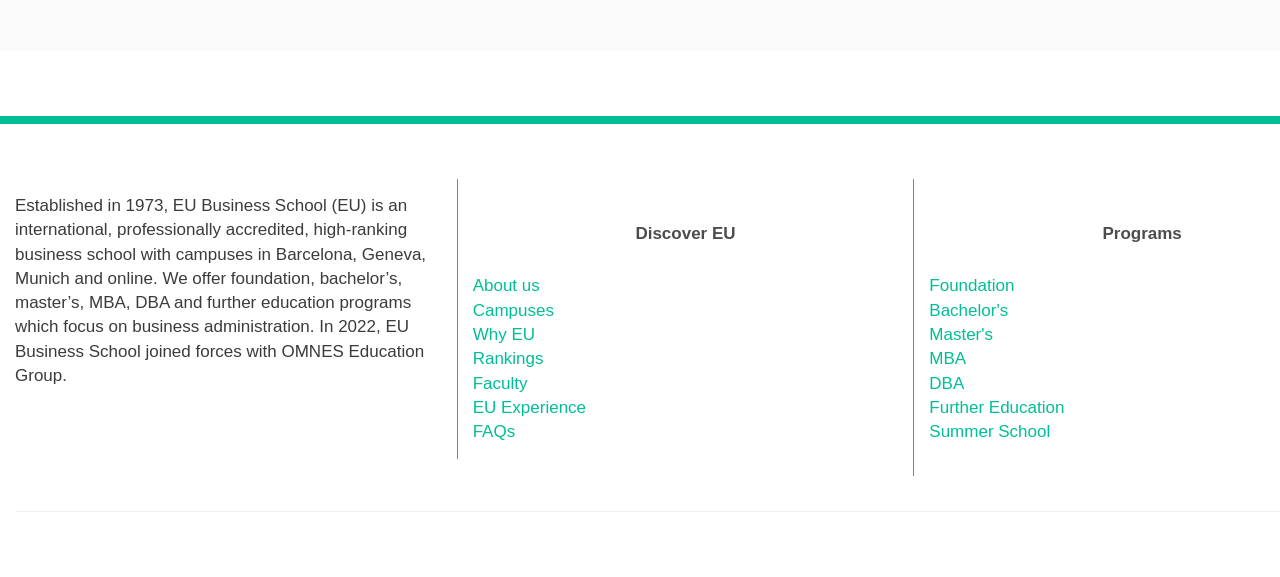What type of programs does EU Business School offer?
Please provide a single word or phrase in response based on the screenshot.

Foundation, bachelor's, master's, MBA, DBA, and further education